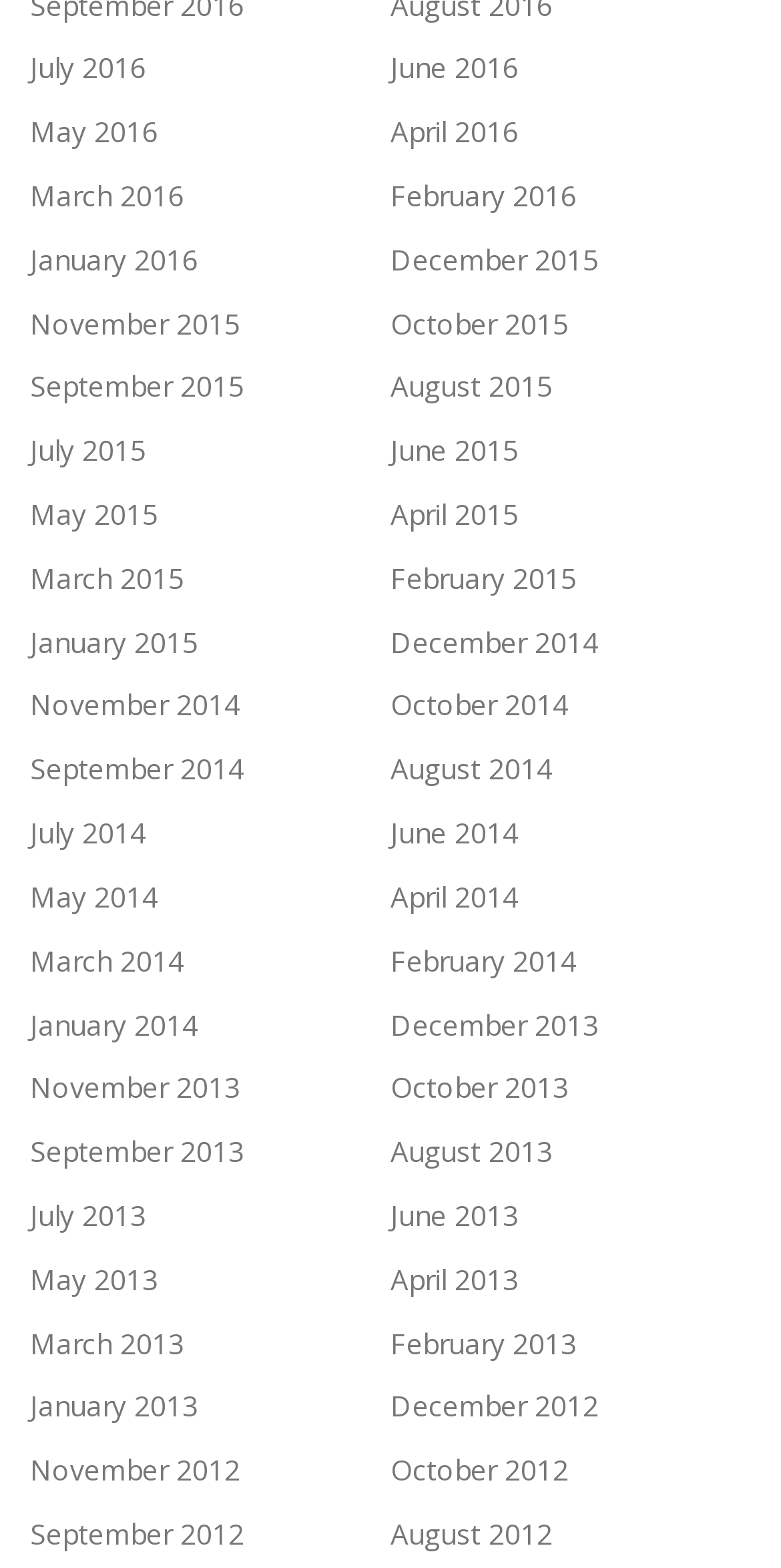What is the pattern of the months listed on this webpage?
Answer with a single word or phrase, using the screenshot for reference.

Monthly